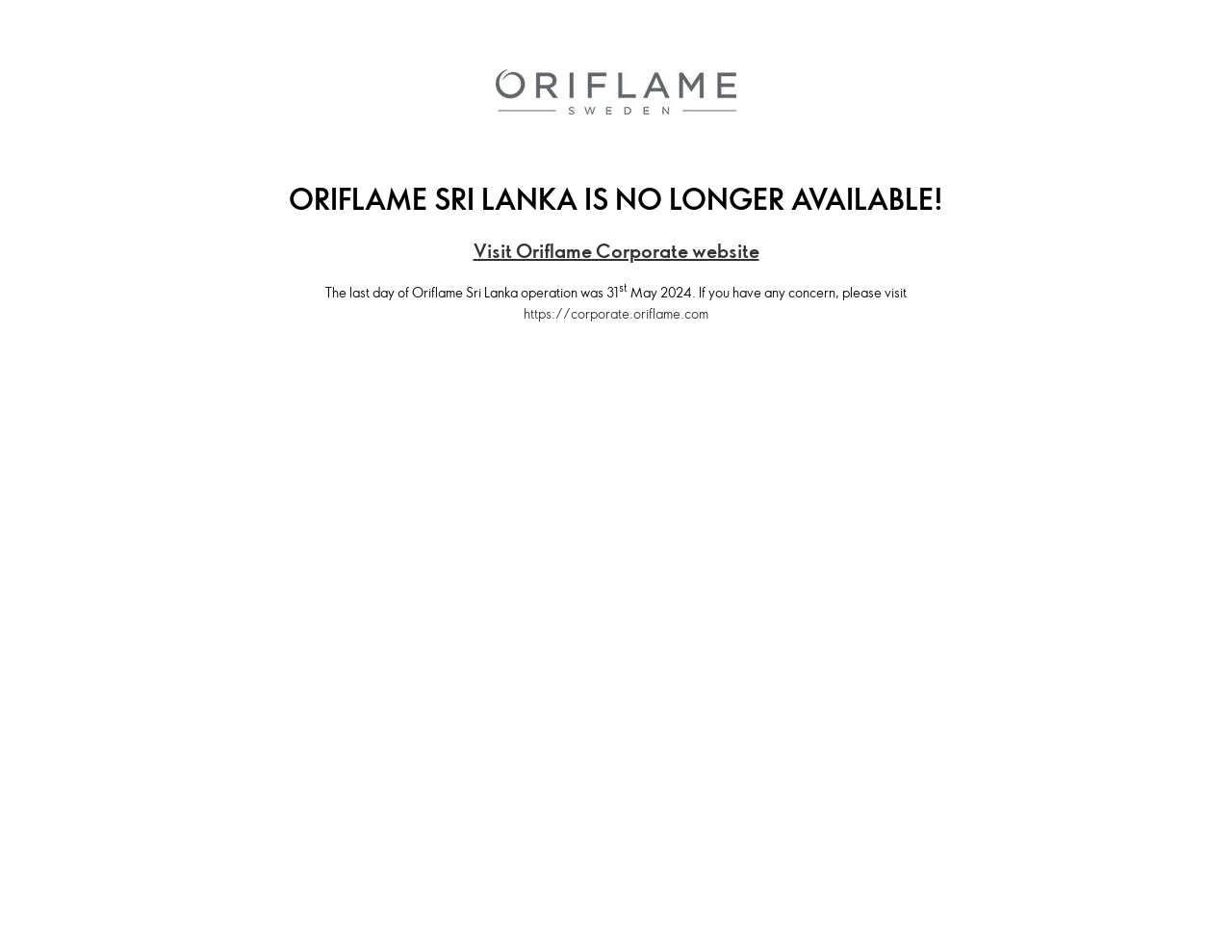What is the text of the webpage's headline?

ORIFLAME SRI LANKA IS NO LONGER AVAILABLE!